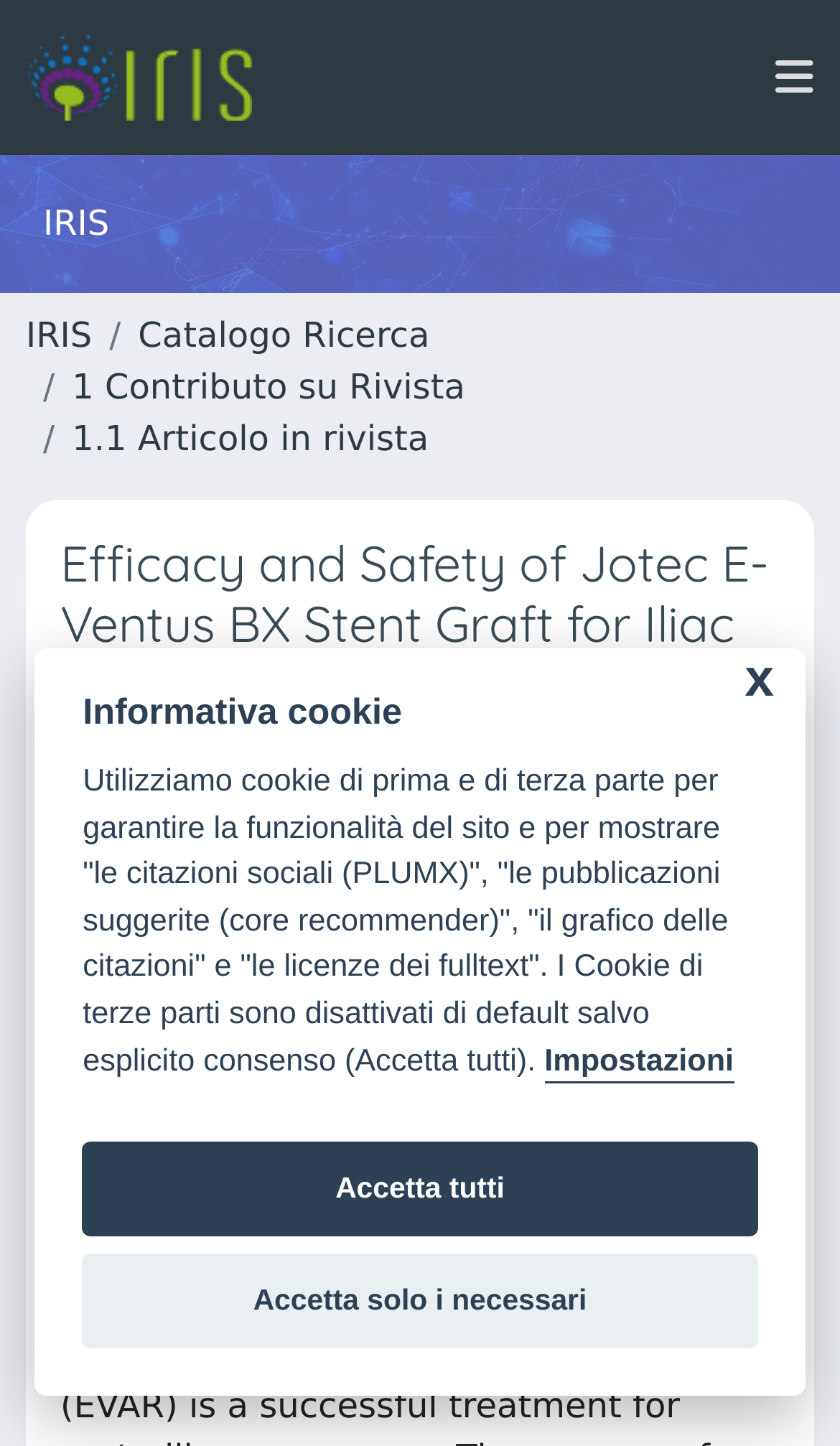Provide a short answer to the following question with just one word or phrase: What is the date of the research study?

2021-01-01